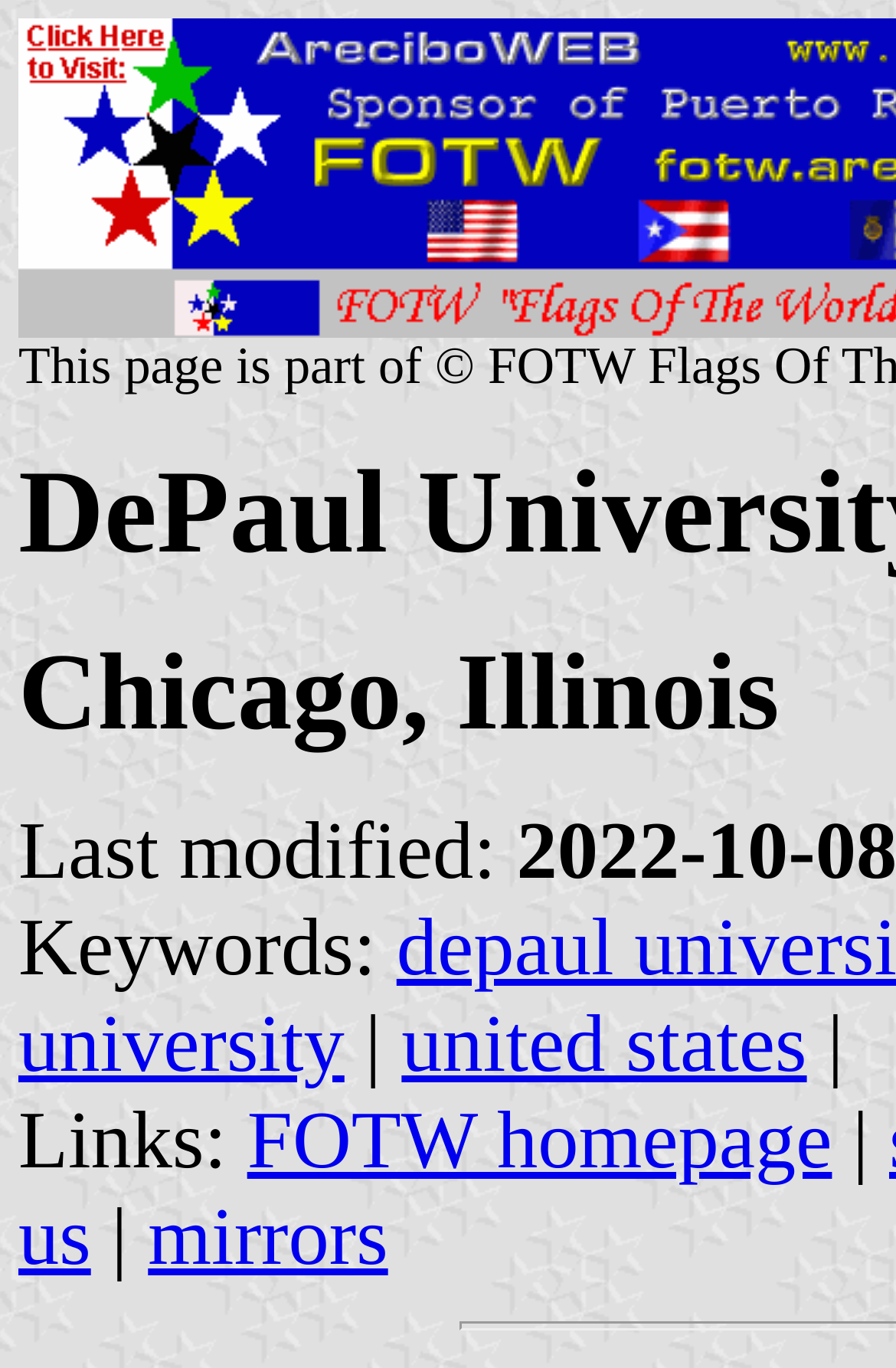Based on the description "FOTW homepage", find the bounding box of the specified UI element.

[0.276, 0.799, 0.929, 0.866]